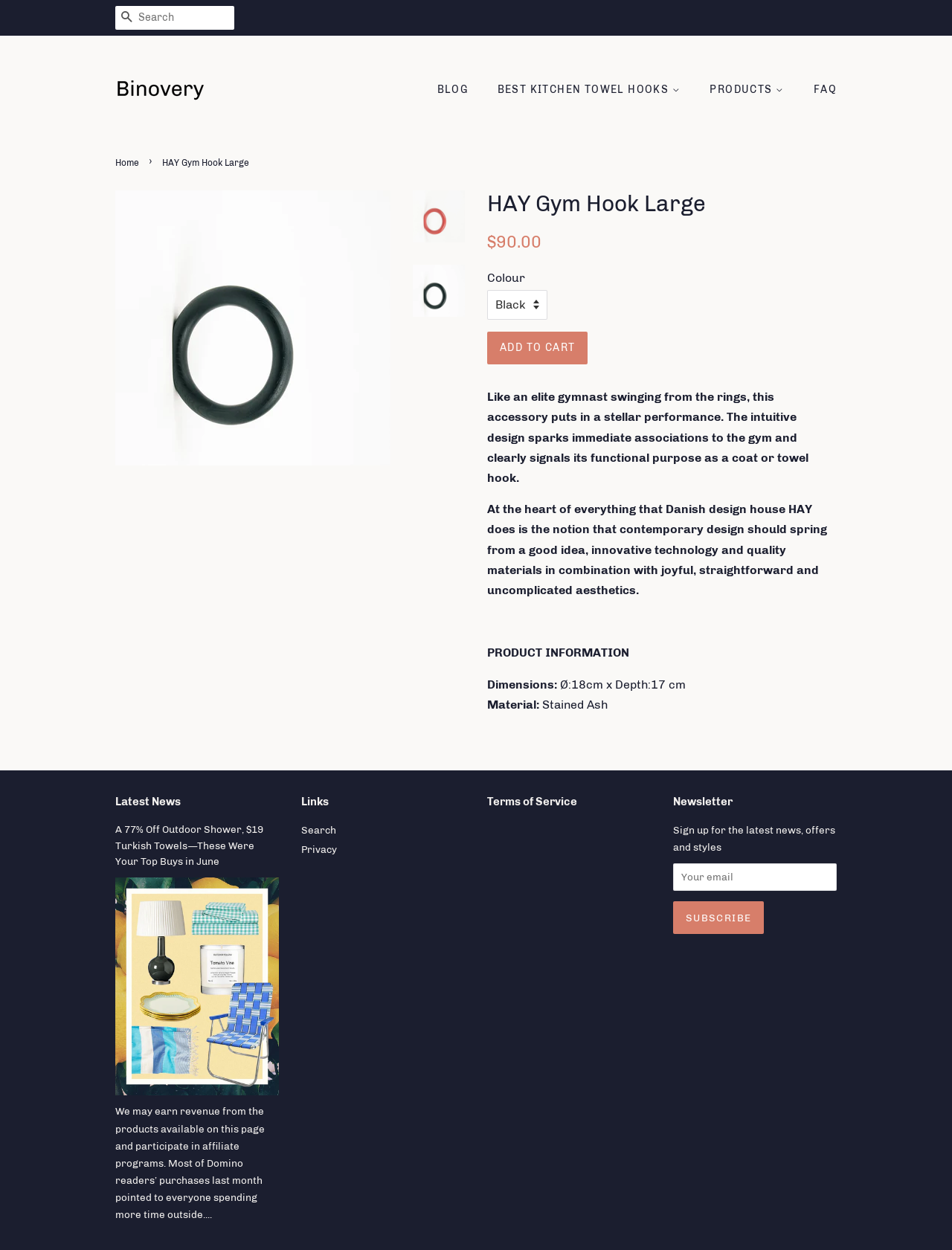Could you locate the bounding box coordinates for the section that should be clicked to accomplish this task: "Read latest news".

[0.121, 0.636, 0.19, 0.647]